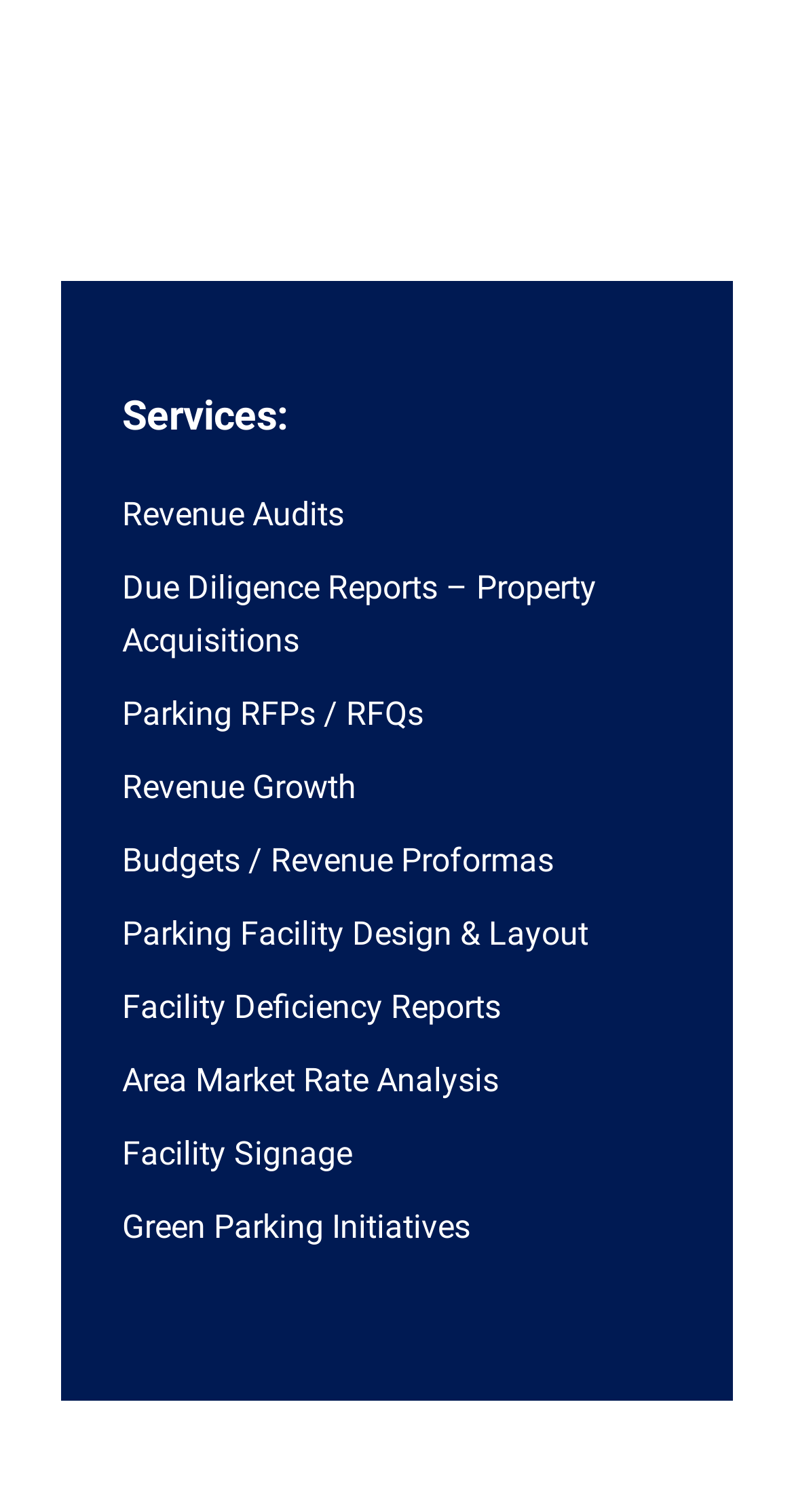Please specify the bounding box coordinates of the clickable section necessary to execute the following command: "Click on Revenue Audits".

[0.154, 0.328, 0.433, 0.353]